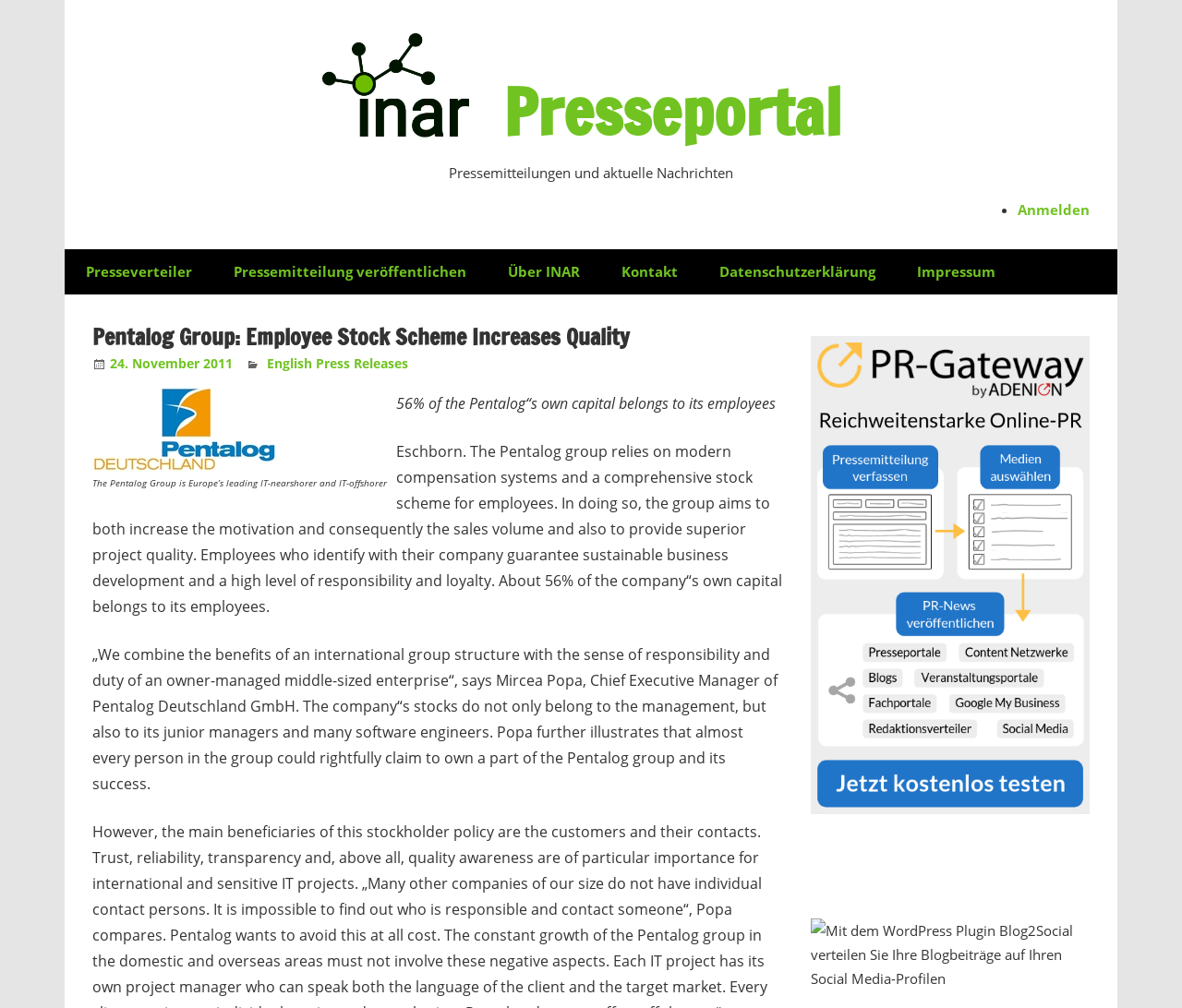Provide a comprehensive description of the webpage.

The webpage appears to be a press release or news article from the Pentalog Group, a leading IT-nearshorer and IT-offshorer in Europe. At the top left, there is a link to "Presseportal" accompanied by an image, and another link to "Presseportal" is located to its right. Below these links, there is a heading that reads "Pressemitteilungen und aktuelle Nachrichten" (Press releases and current news).

On the top right, there is a section with a list marker and a link to "Anmelden" (Login). Below this section, there are several links to different pages, including "Presseverteiler", "Pressemitteilung veröffentlichen", "Über INAR", "Kontakt", "Datenschutzerklärung", and "Impressum".

The main content of the webpage is a news article with a heading that reads "Pentalog Group: Employee Stock Scheme Increases Quality". The article is dated "24. November 2011" and has a link to "PR-Gateway" and "English Press Releases". There is an image related to the article, and the text describes the Pentalog Group's employee stock scheme, which aims to increase motivation and project quality. The article quotes Mircea Popa, Chief Executive Manager of Pentalog Deutschland GmbH, and explains that the company's stocks are owned not only by the management but also by junior managers and software engineers.

At the bottom of the webpage, there are two figures, each containing an image. The first image is an advertisement for PR-Gateway by ADENION, and the second image is an advertisement for a WordPress plugin called Blog2Social.